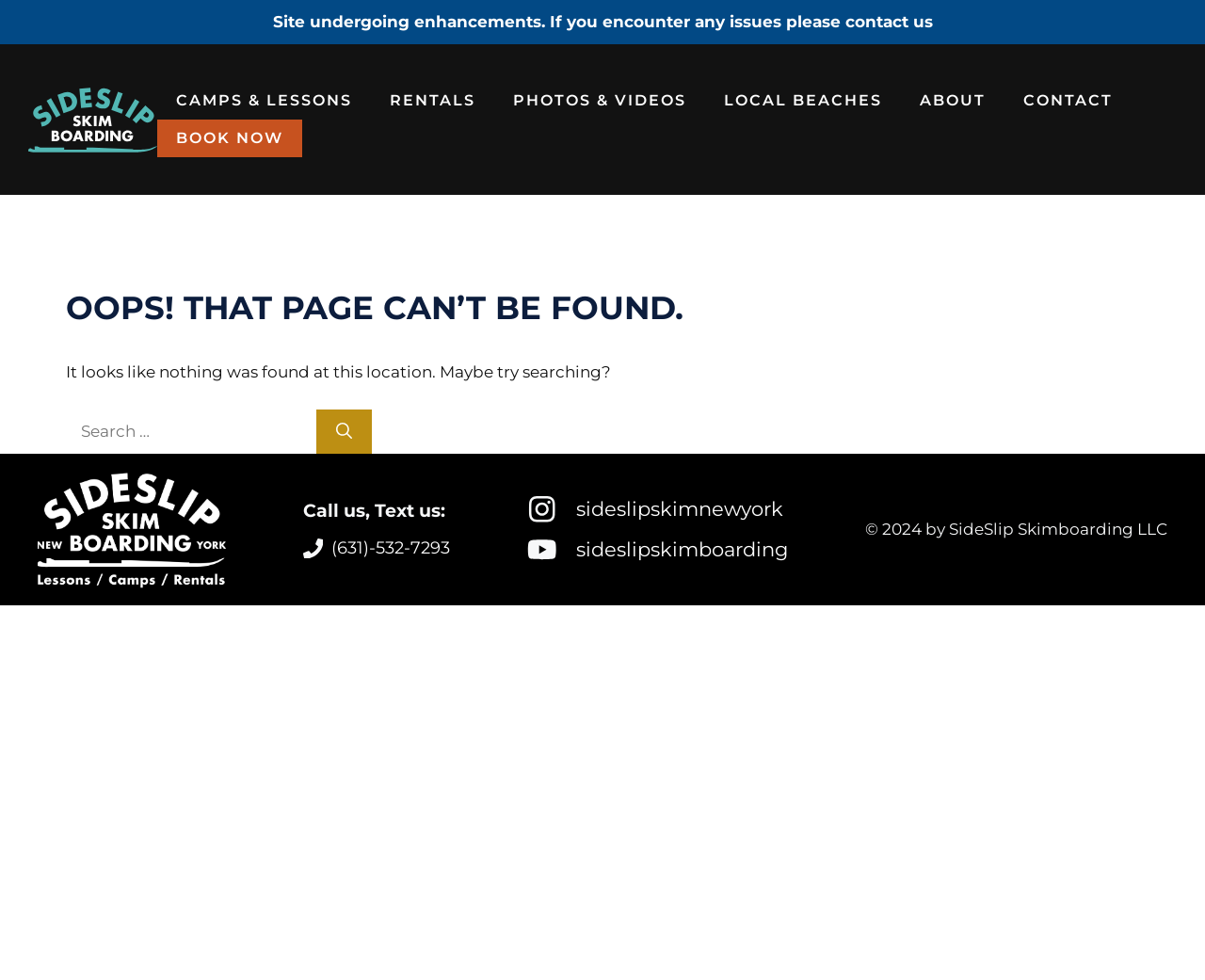Show the bounding box coordinates of the region that should be clicked to follow the instruction: "Search for something."

[0.055, 0.418, 0.259, 0.463]